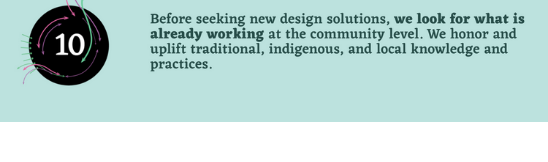What is the color of the background in the design?
Offer a detailed and full explanation in response to the question.

The caption describes the overall design as employing a soft green background, which enhances readability and creates a sense of calm.